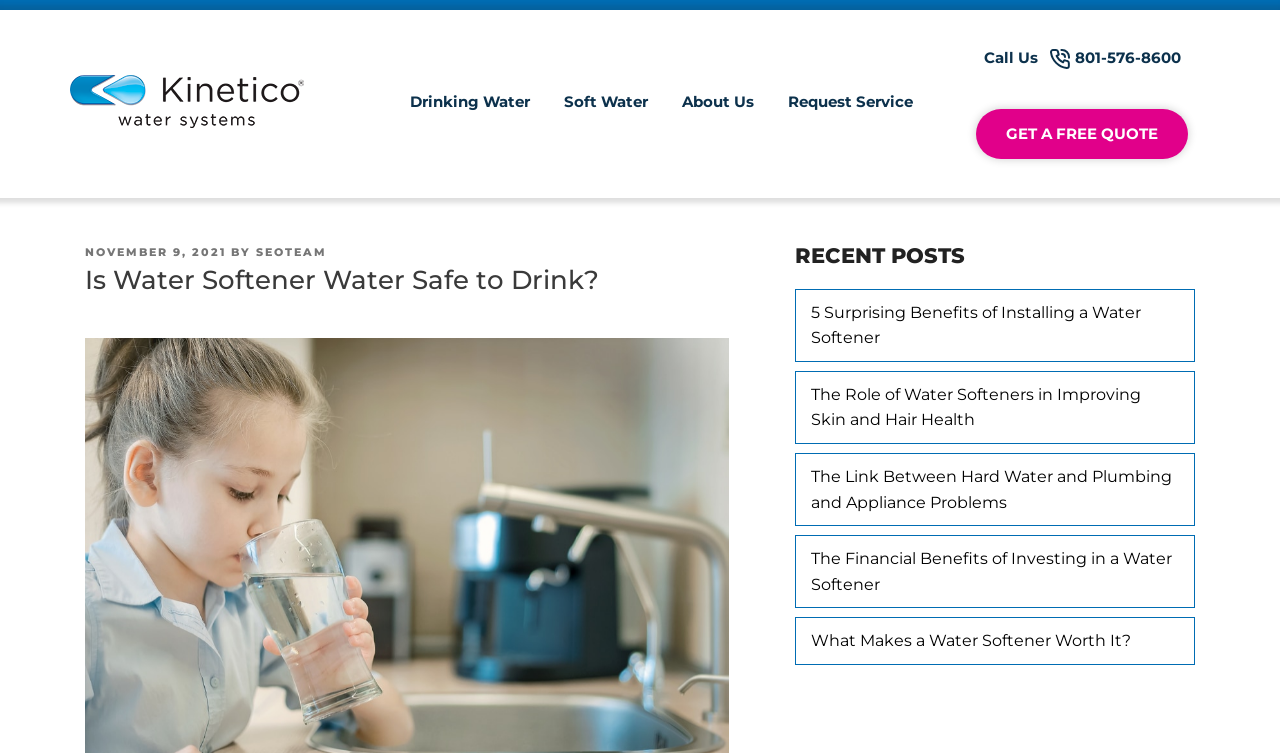Please identify the bounding box coordinates of the region to click in order to complete the task: "Call the phone number". The coordinates must be four float numbers between 0 and 1, specified as [left, top, right, bottom].

[0.769, 0.065, 0.923, 0.092]